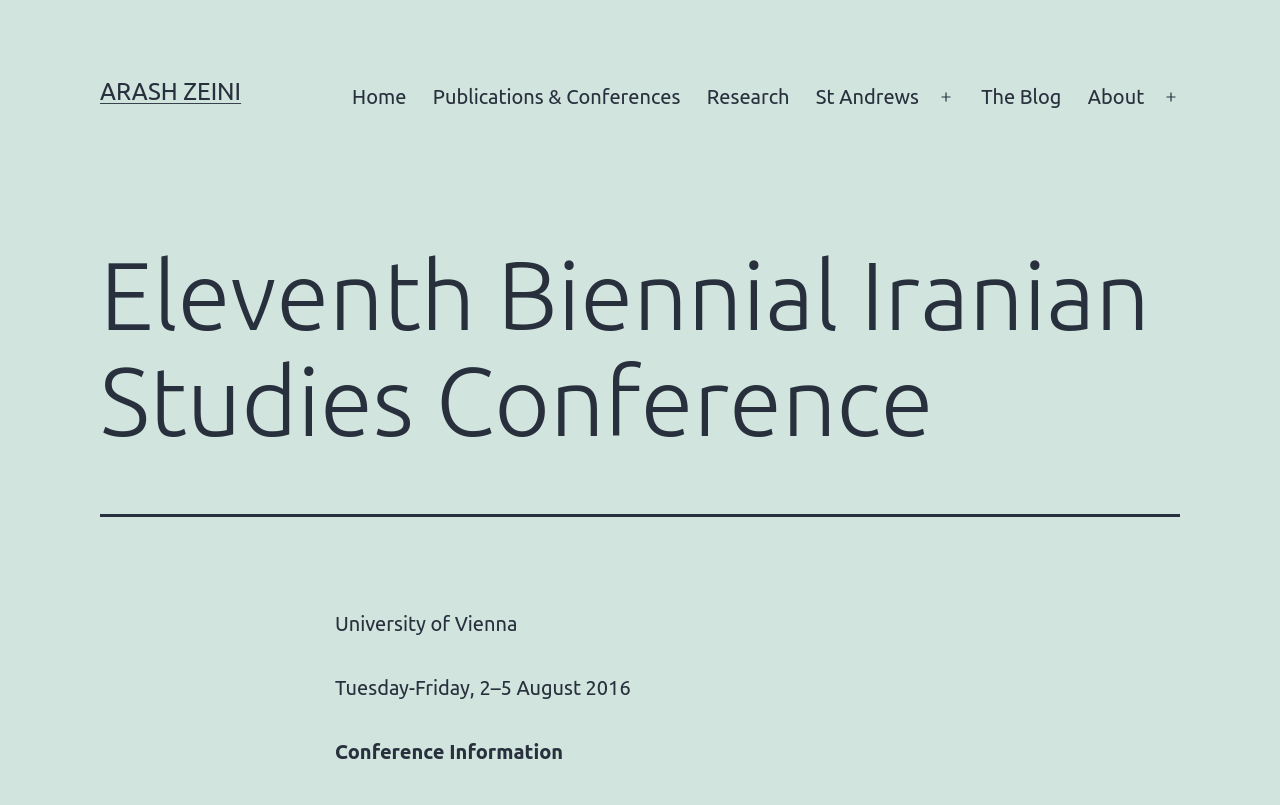How many main menu items are available?
Offer a detailed and exhaustive answer to the question.

The main menu items are listed under the 'Primary menu' navigation element with bounding box coordinates [0.275, 0.089, 0.922, 0.152]. There are 7 main menu items, including 'Home', 'Publications & Conferences', 'Research', 'St Andrews', 'The Blog', 'About', and two 'Open menu' buttons. These menu items provide access to different sections of the website.